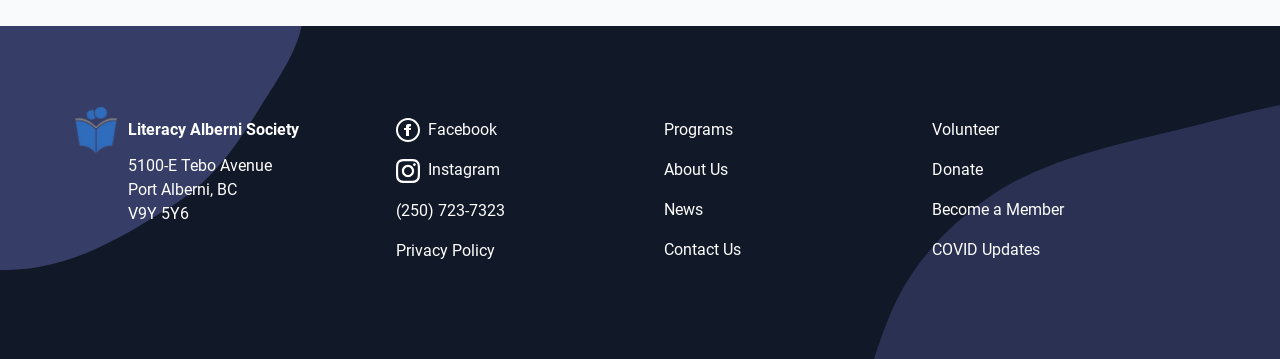Identify the bounding box for the element characterized by the following description: "Literacy Alberni Society".

[0.1, 0.294, 0.272, 0.428]